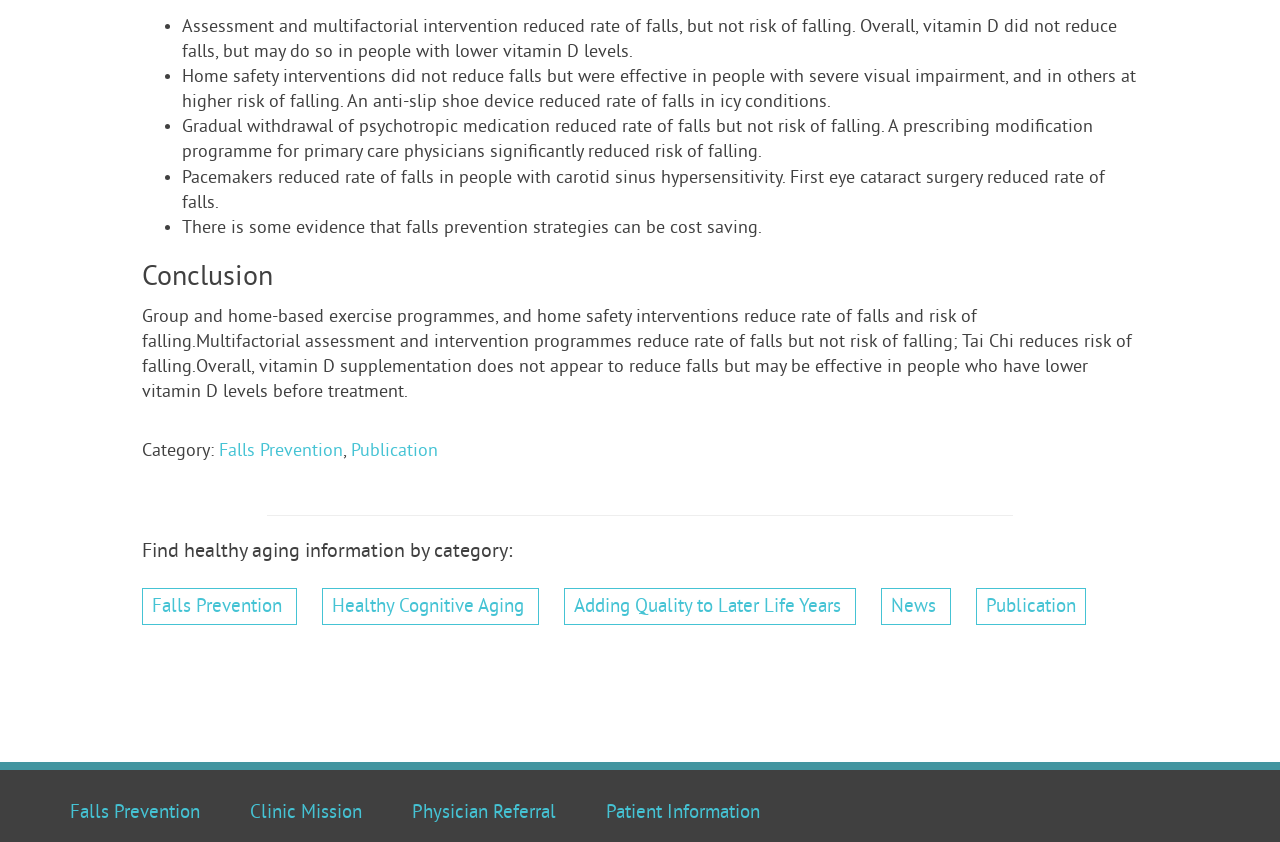What type of interventions are mentioned as reducing the rate of falls in people with severe visual impairment?
Provide a concise answer using a single word or phrase based on the image.

Home safety interventions